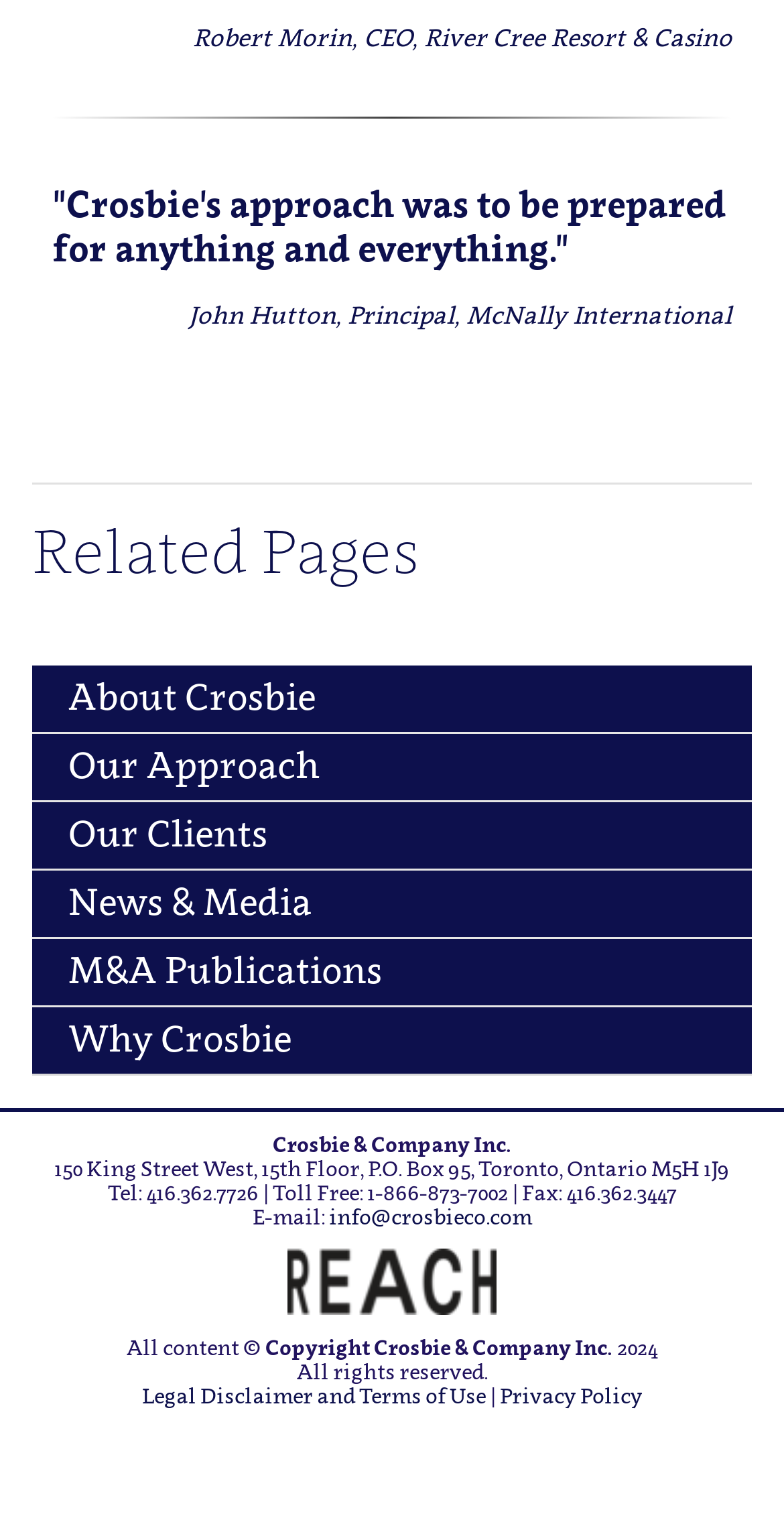Find the bounding box coordinates of the element I should click to carry out the following instruction: "Check 'Privacy Policy'".

[0.637, 0.912, 0.819, 0.928]